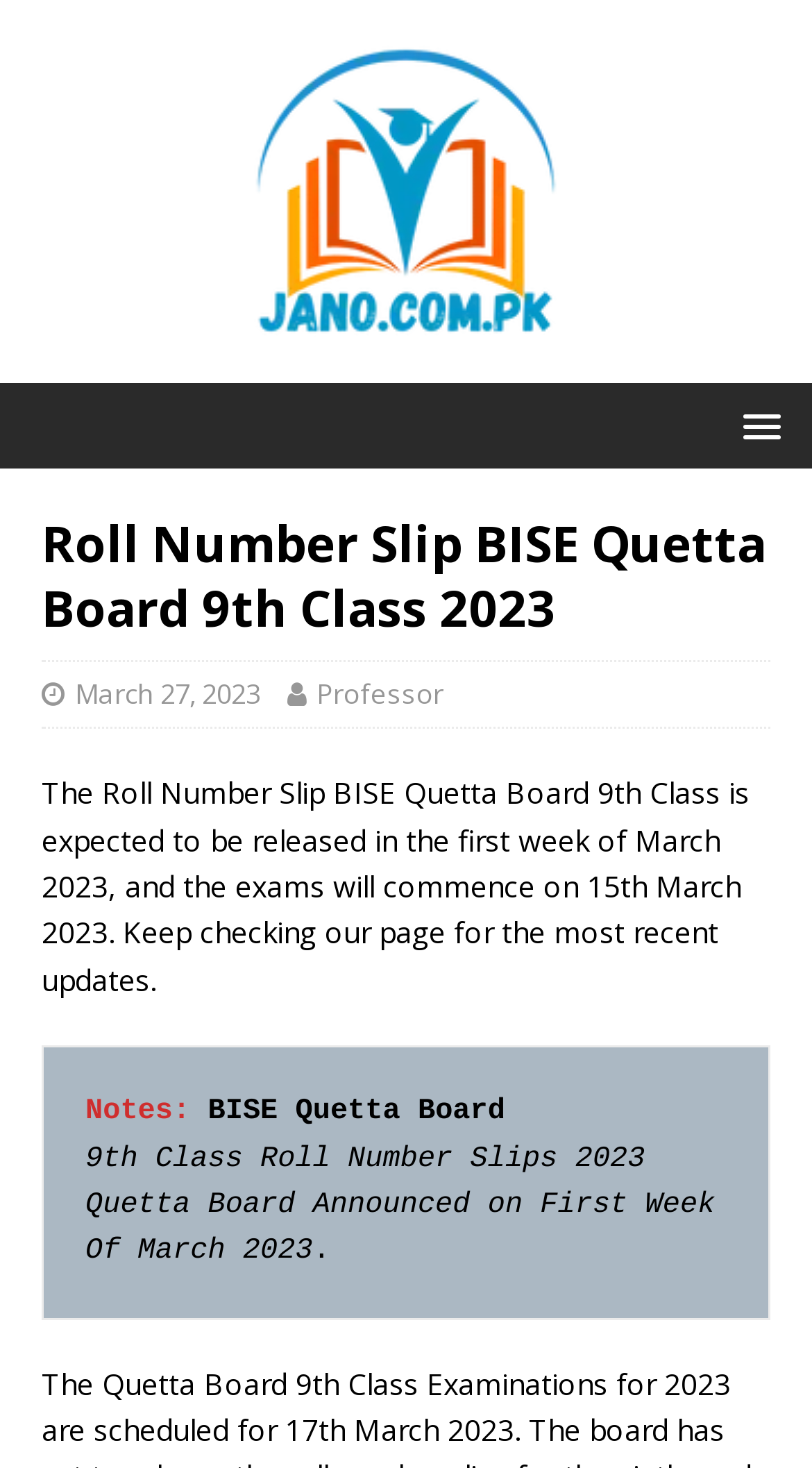Based on the image, provide a detailed and complete answer to the question: 
What is the purpose of the webpage?

The answer can be inferred from the image and link elements at the top of the webpage, which state 'A Platform for Pakistani Students to Find Educational Opportunities University admission, scholarships on the leading educational website.' This suggests that the webpage is part of a larger platform that provides educational resources and opportunities.